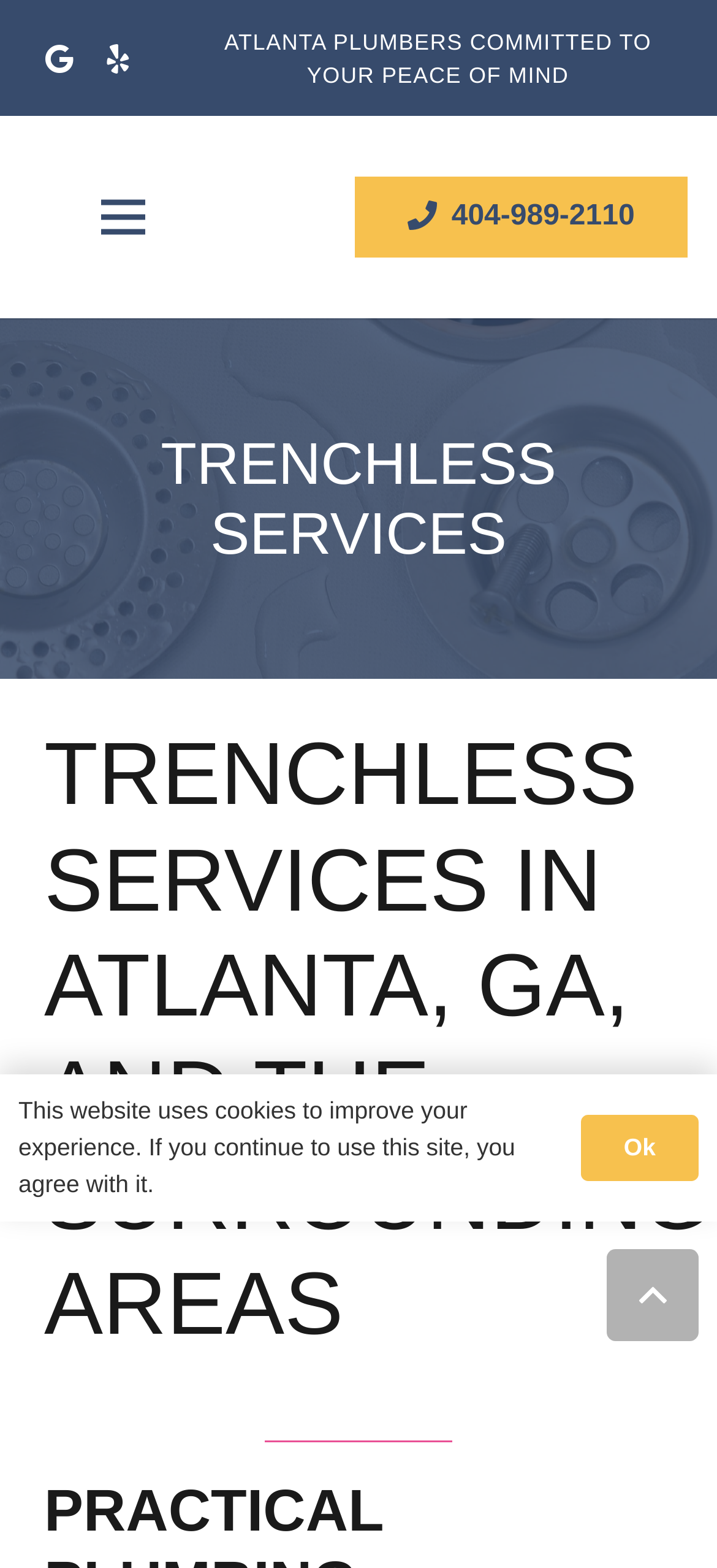Is there a menu on the page?
Look at the image and respond with a one-word or short-phrase answer.

Yes